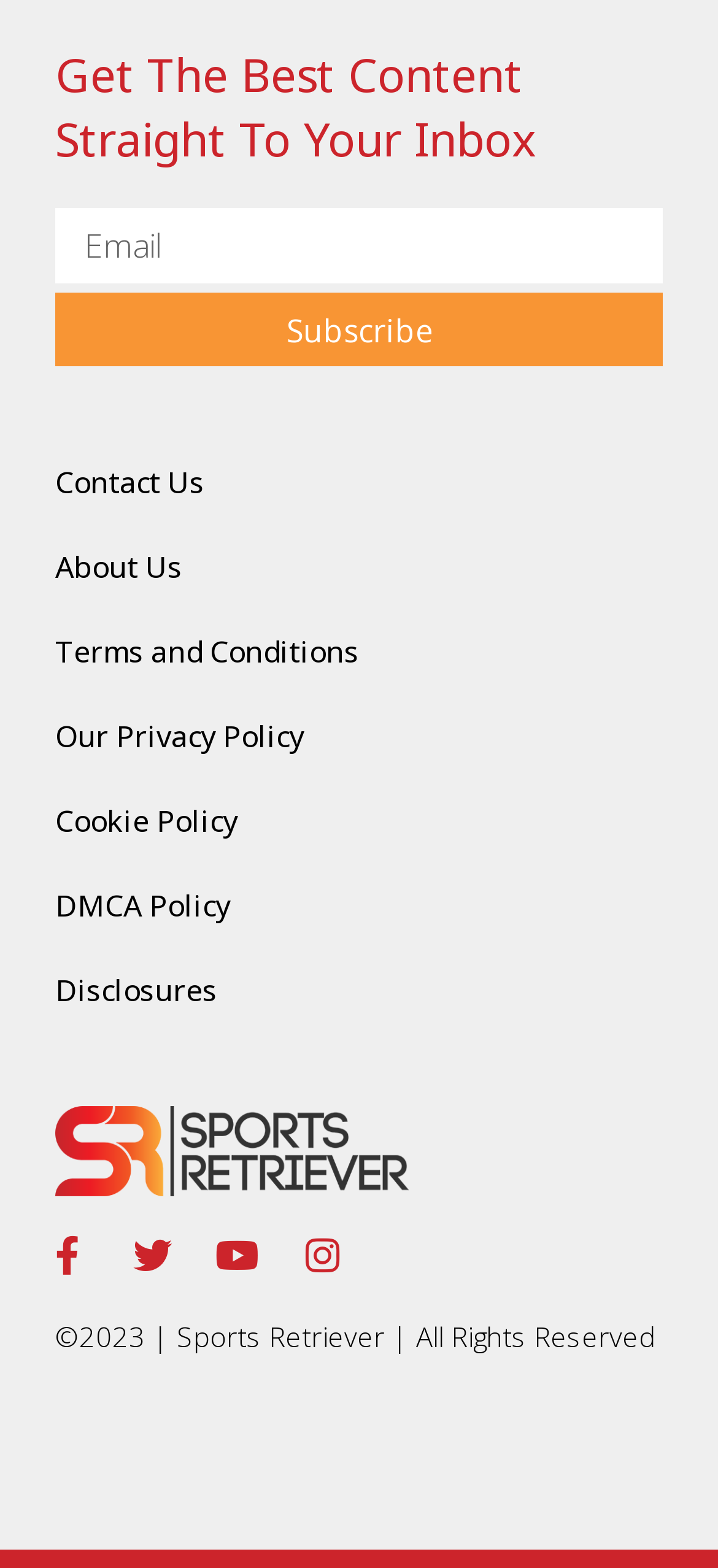How many social media links are present?
Please provide a full and detailed response to the question.

I counted the number of social media links by identifying the links with icons and text such as 'Facebook-f', 'Twitter', 'Youtube', and 'Instagram'. There are four such links, indicating that the webpage provides links to four different social media platforms.